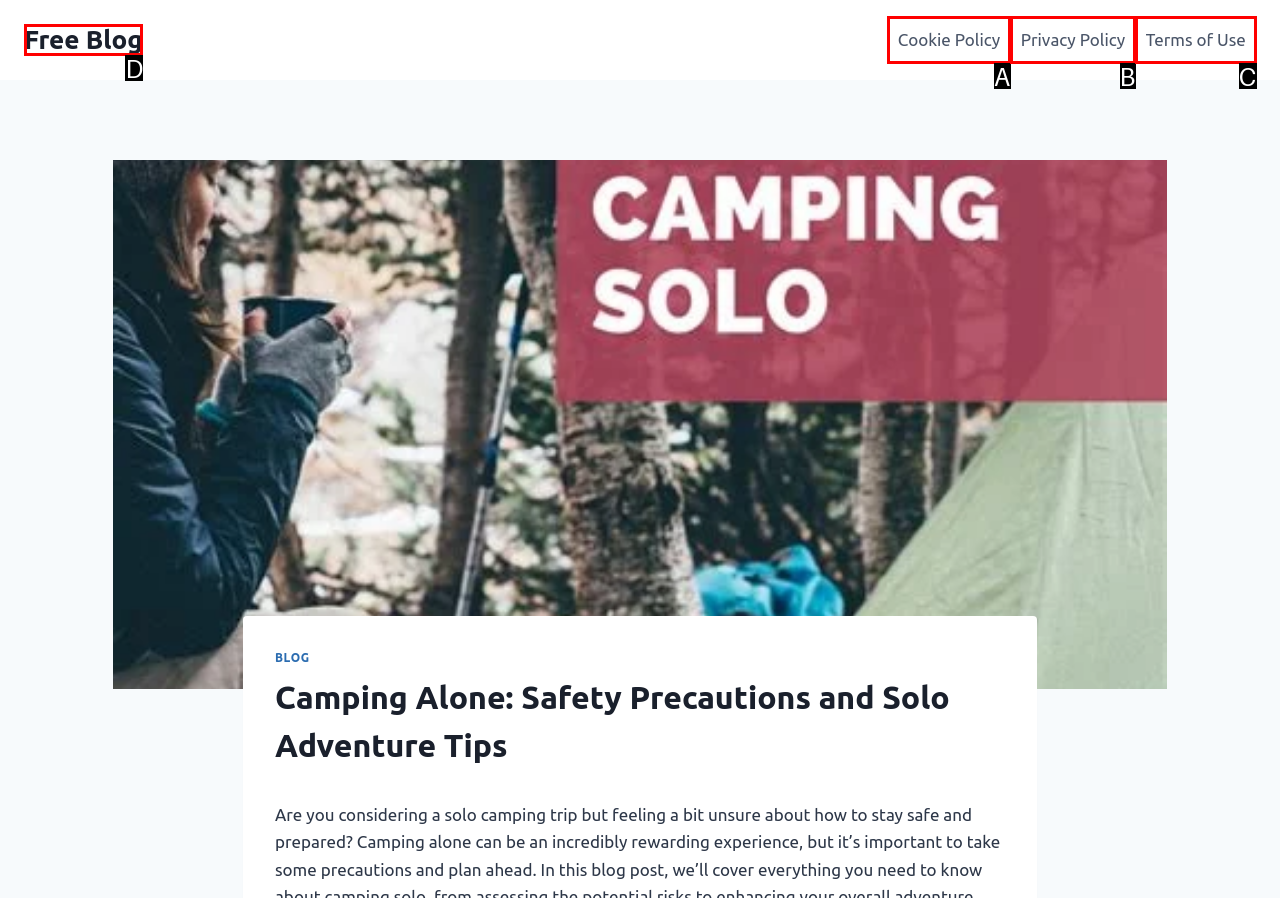Given the description: Cookie Policy, identify the HTML element that corresponds to it. Respond with the letter of the correct option.

A